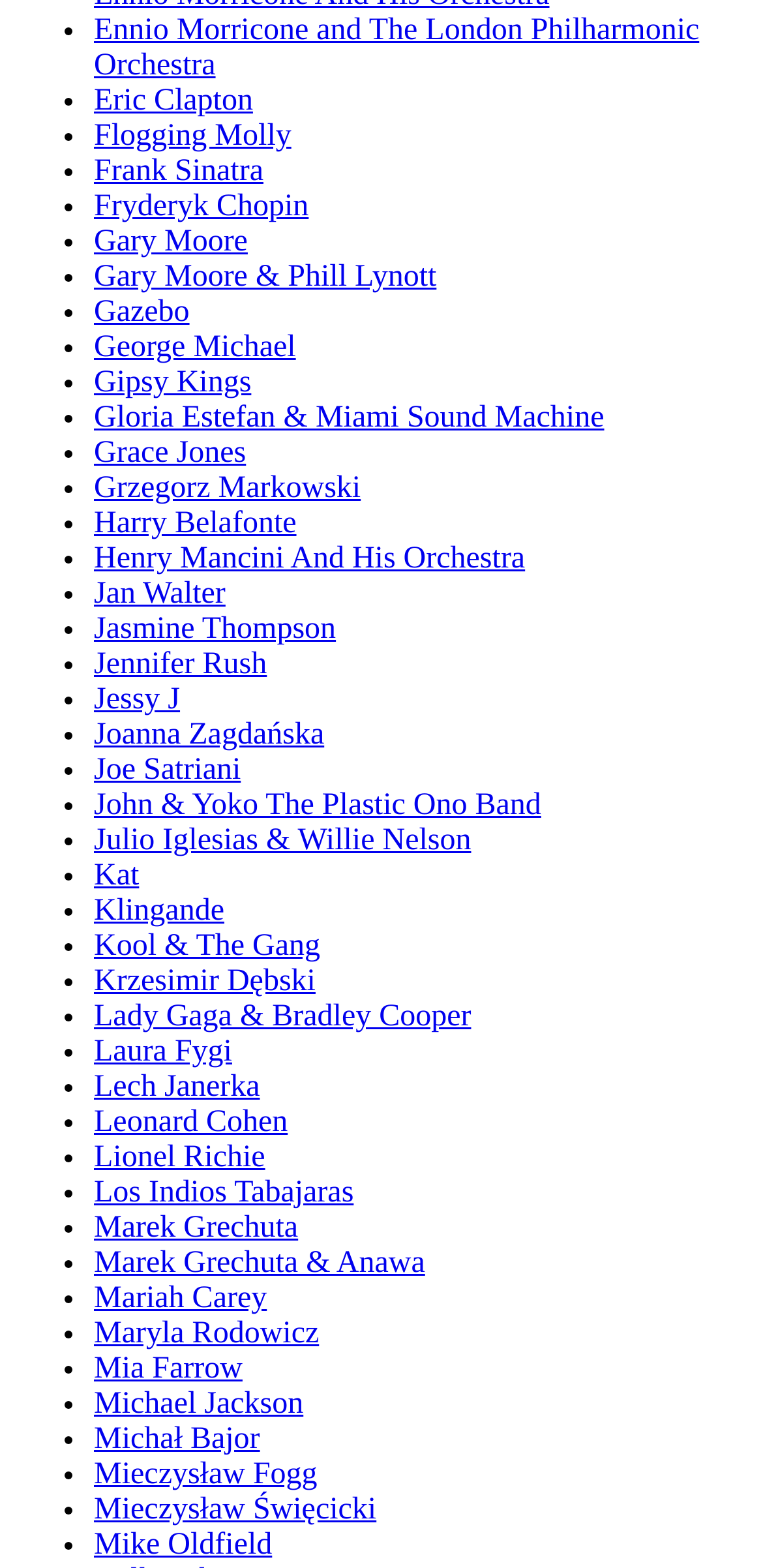Please provide a comprehensive response to the question based on the details in the image: What type of information can be found on this webpage?

Based on the structure of the list and the presence of artist names, I can infer that this webpage provides information about each artist, such as their biography, discography, or other related details.